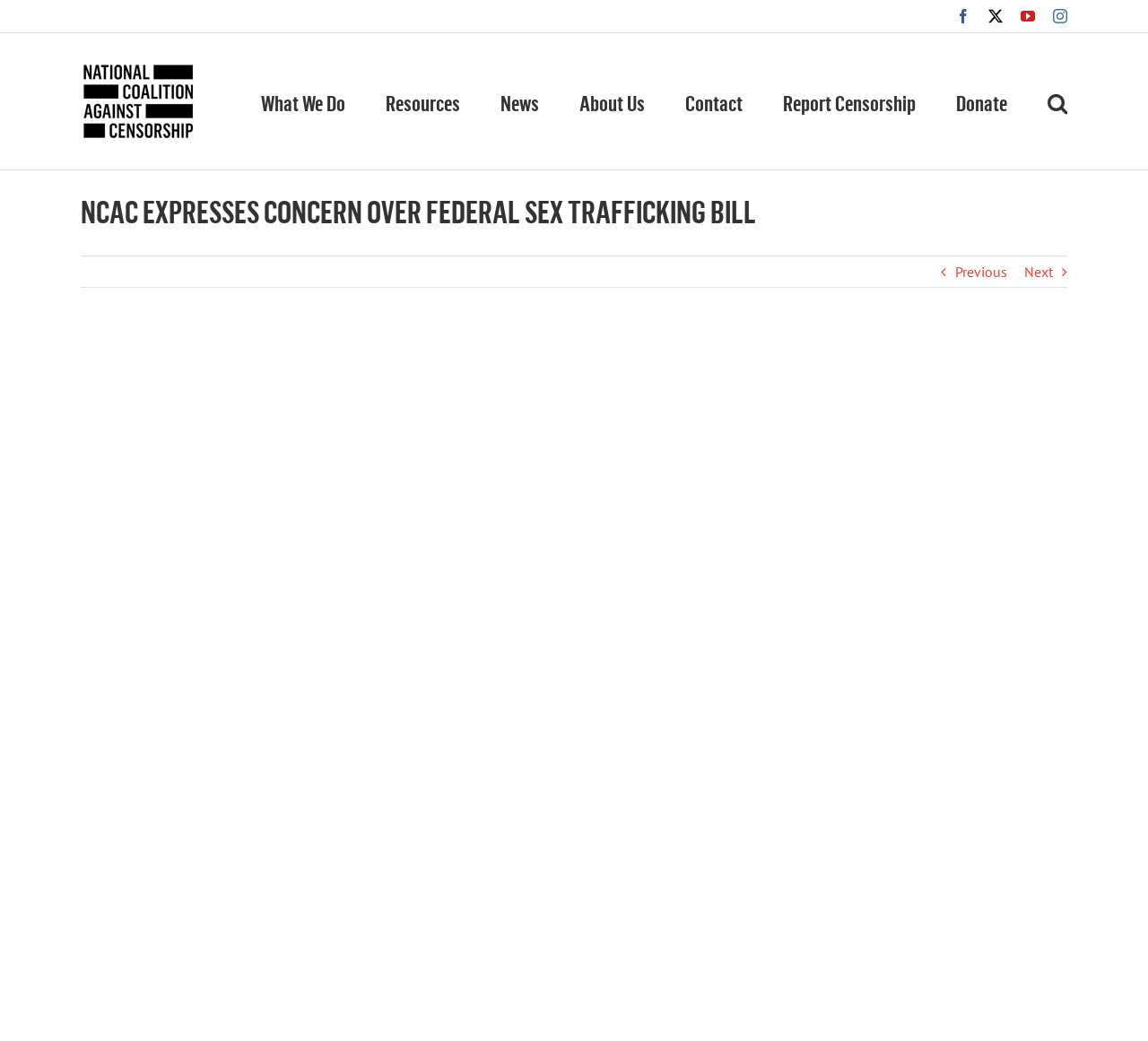From the webpage screenshot, predict the bounding box coordinates (top-left x, top-left y, bottom-right x, bottom-right y) for the UI element described here: alt="National Coalition Against Censorship Logo"

[0.07, 0.059, 0.171, 0.136]